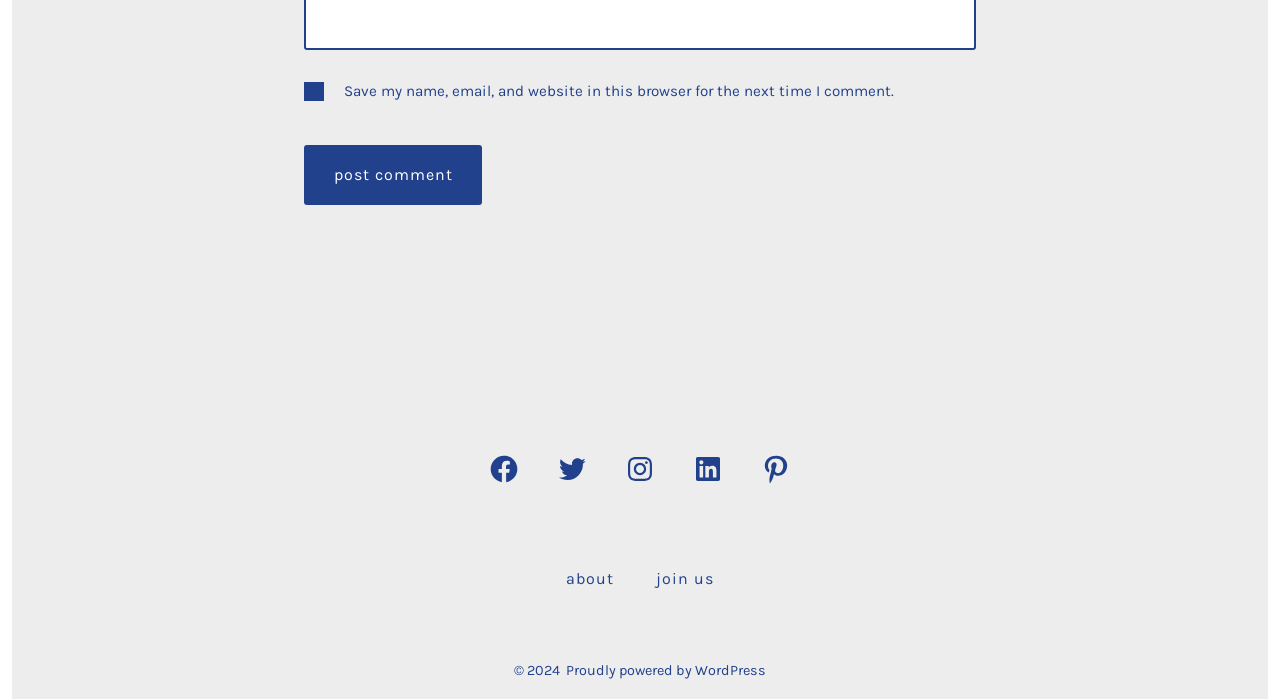Please determine the bounding box coordinates for the element with the description: "name="submit" value="Post Comment"".

[0.238, 0.208, 0.377, 0.293]